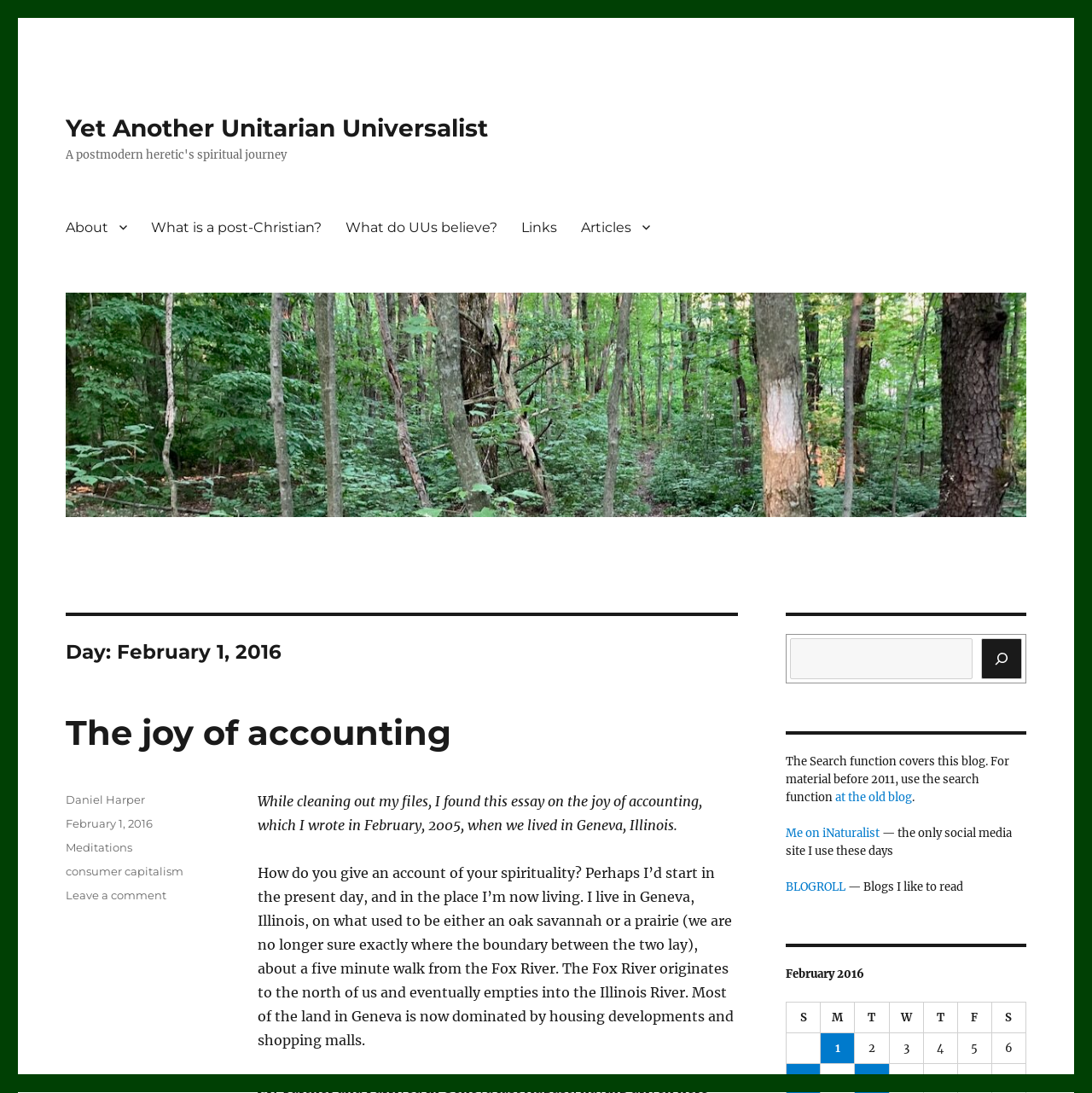Answer the question in a single word or phrase:
What is the date of the post 'The joy of accounting'?

February 1, 2016